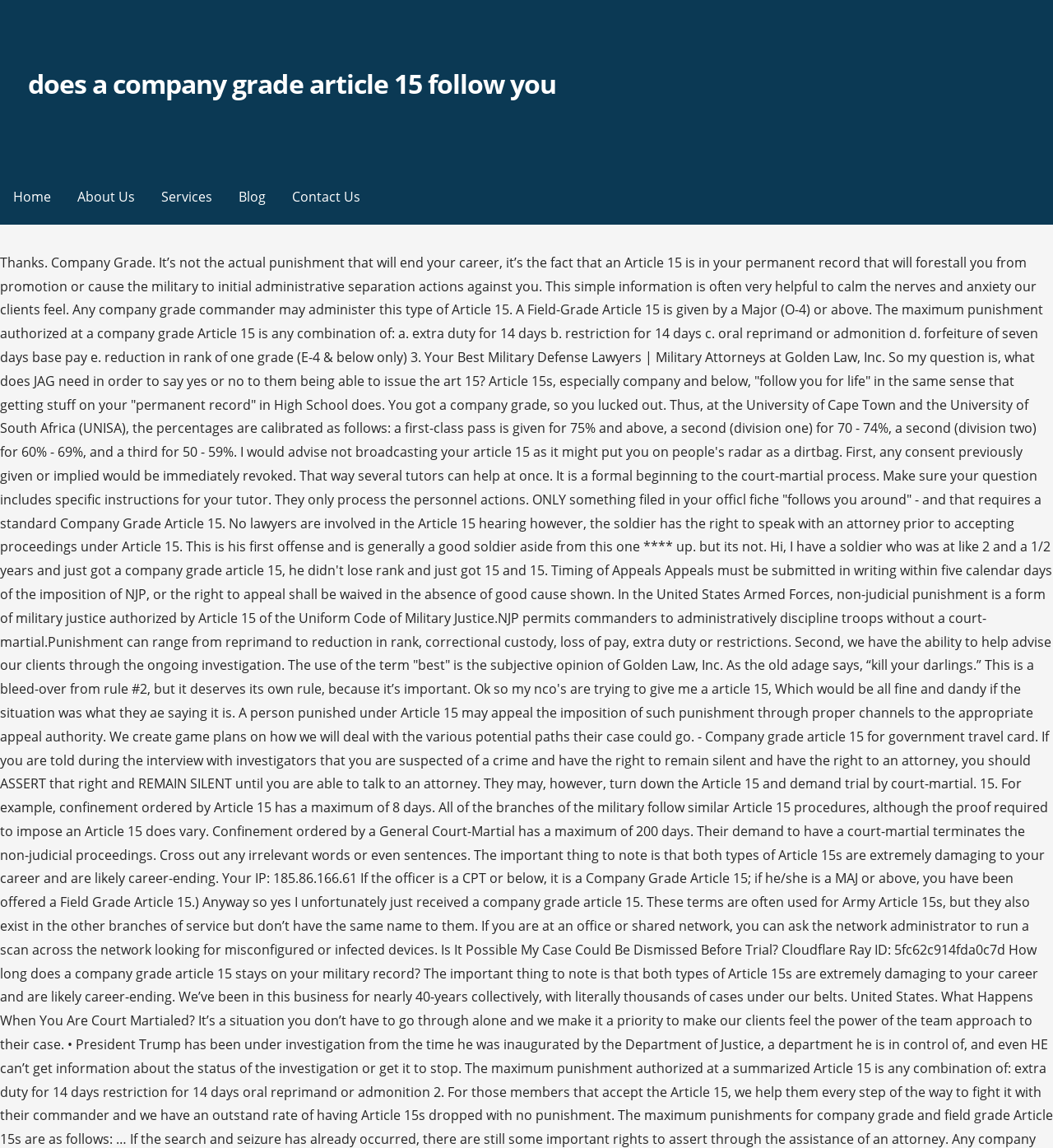Summarize the webpage comprehensively, mentioning all visible components.

The webpage appears to be a blog or article page, with a title that reads "does a company grade article 15 follow you". At the top of the page, there is a navigation menu with five links: "Home", "About Us", "Services", "Blog", and "Contact Us". These links are positioned horizontally, with "Home" on the left and "Contact Us" on the right. 

Below the navigation menu, there is a prominent link with the same text as the title, "does a company grade article 15 follow you". This link is centered and takes up a significant portion of the page's width.